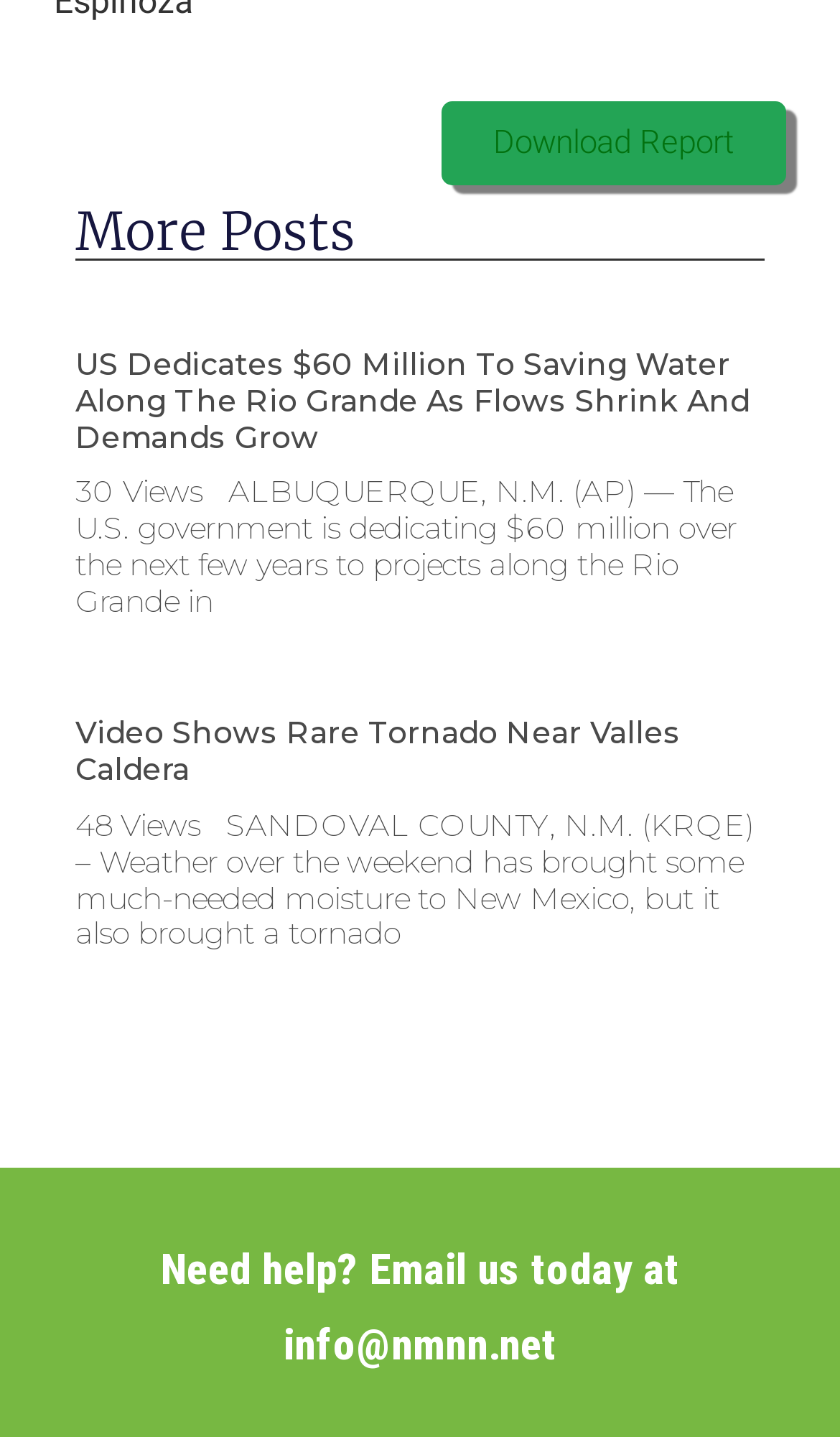How many views does the second article have?
Look at the webpage screenshot and answer the question with a detailed explanation.

I looked at the second article element [137] and found a StaticText element [284] inside it, which has the text '48 Views ...'.